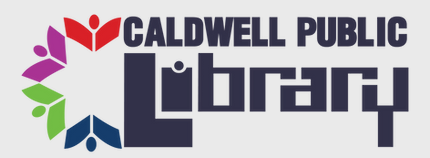What is the tone conveyed by the logo's typography?
Using the image, provide a concise answer in one word or a short phrase.

Strong and welcoming